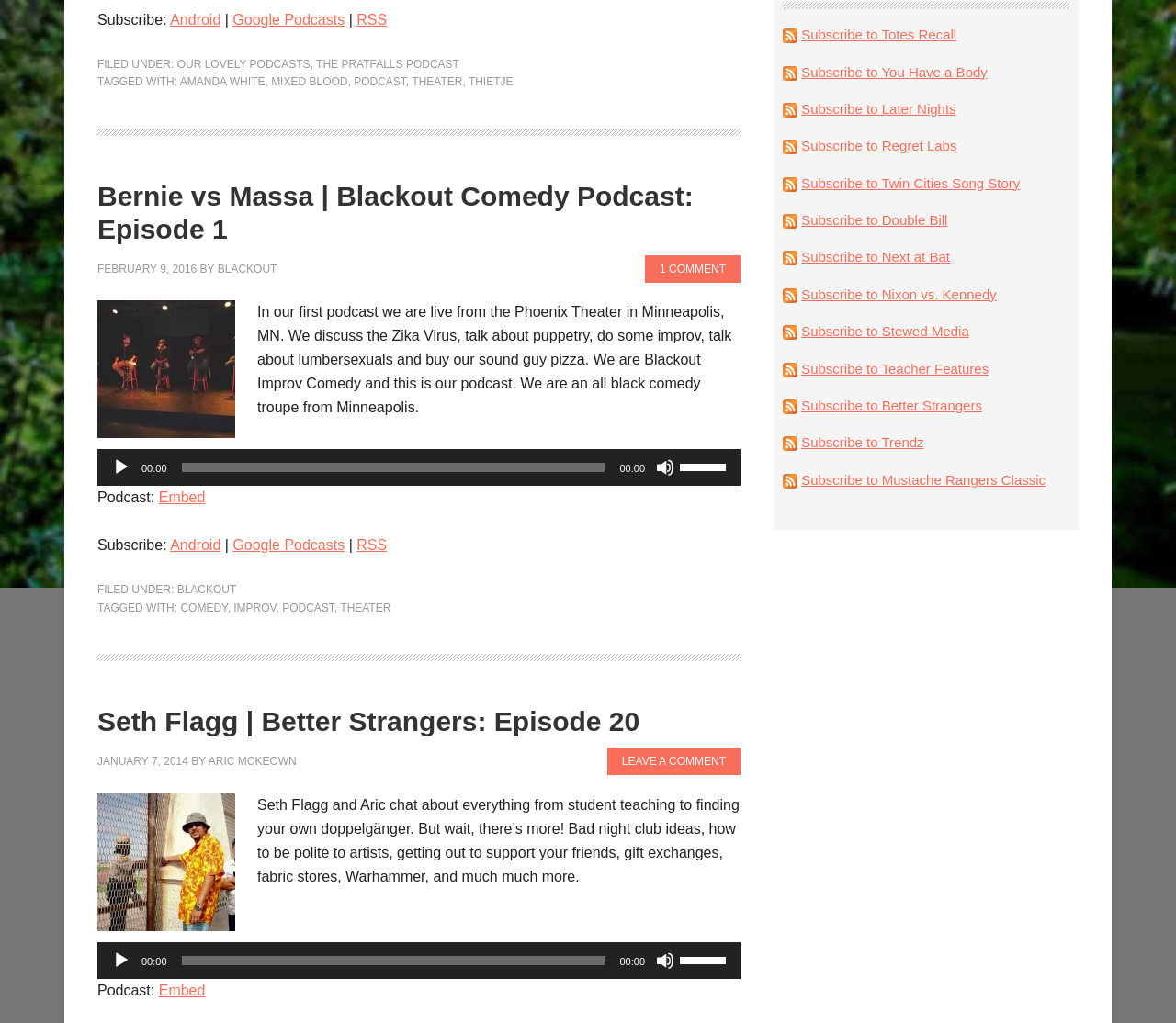Using the description "Cookie Policy", locate and provide the bounding box of the UI element.

None